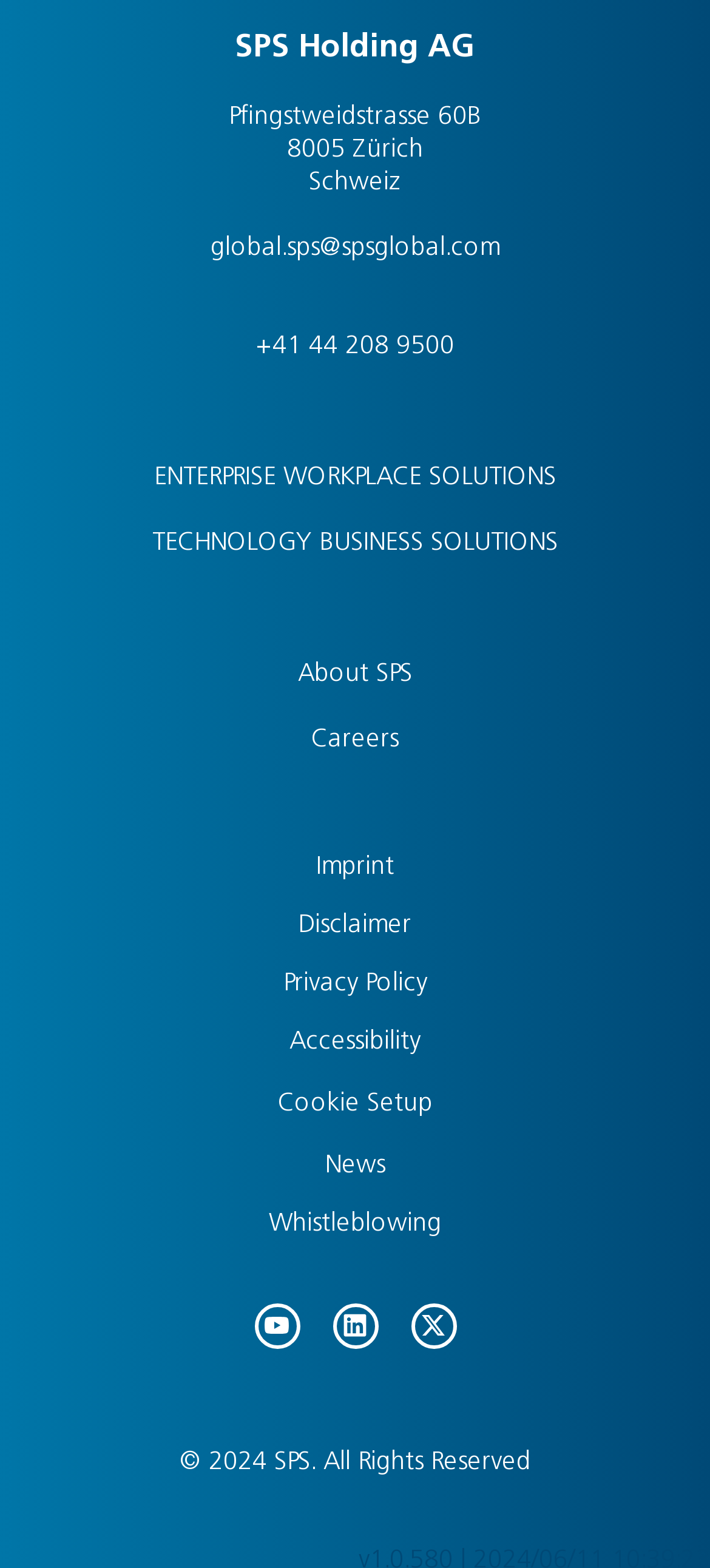Find the bounding box coordinates of the clickable element required to execute the following instruction: "Visit SPS on Youtube". Provide the coordinates as four float numbers between 0 and 1, i.e., [left, top, right, bottom].

[0.358, 0.831, 0.422, 0.86]